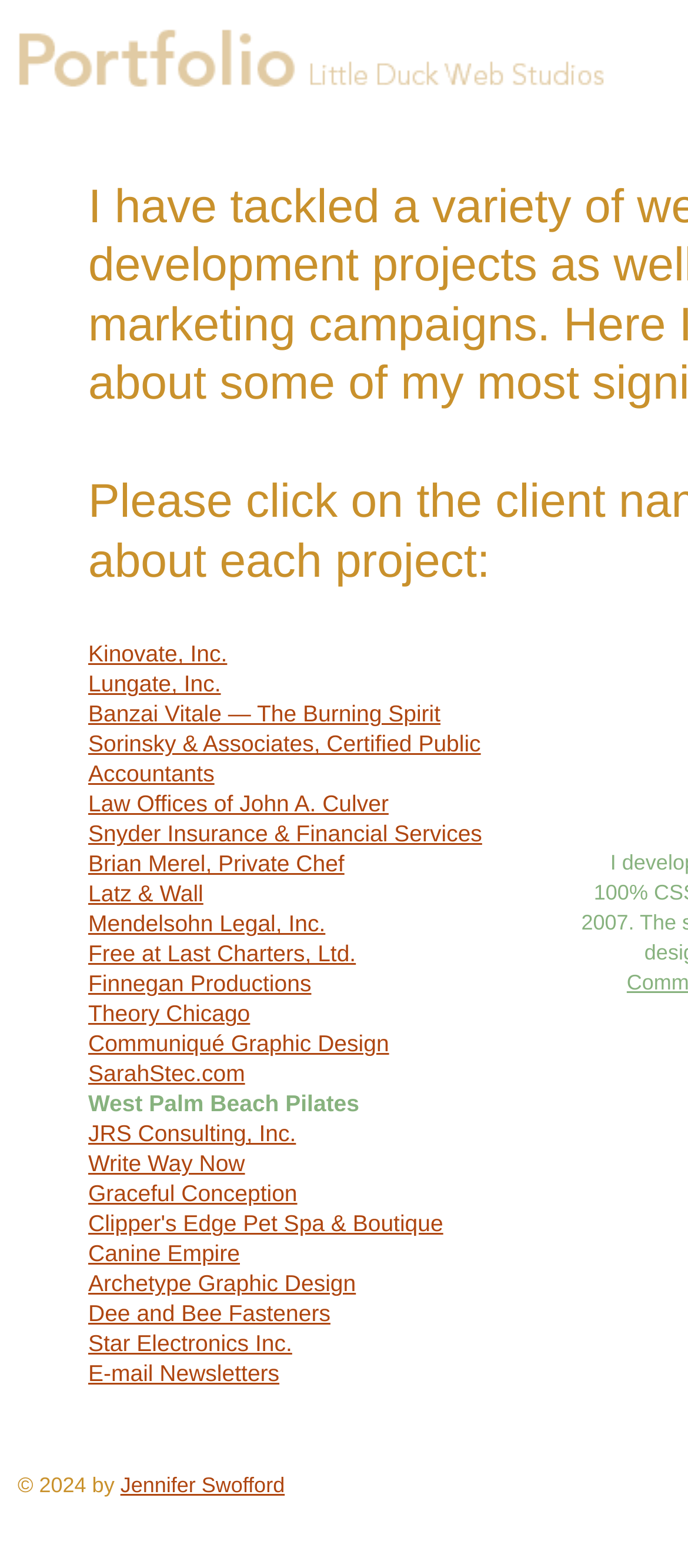Respond to the following question with a brief word or phrase:
What is the theme of the links in the portfolio section?

Company websites